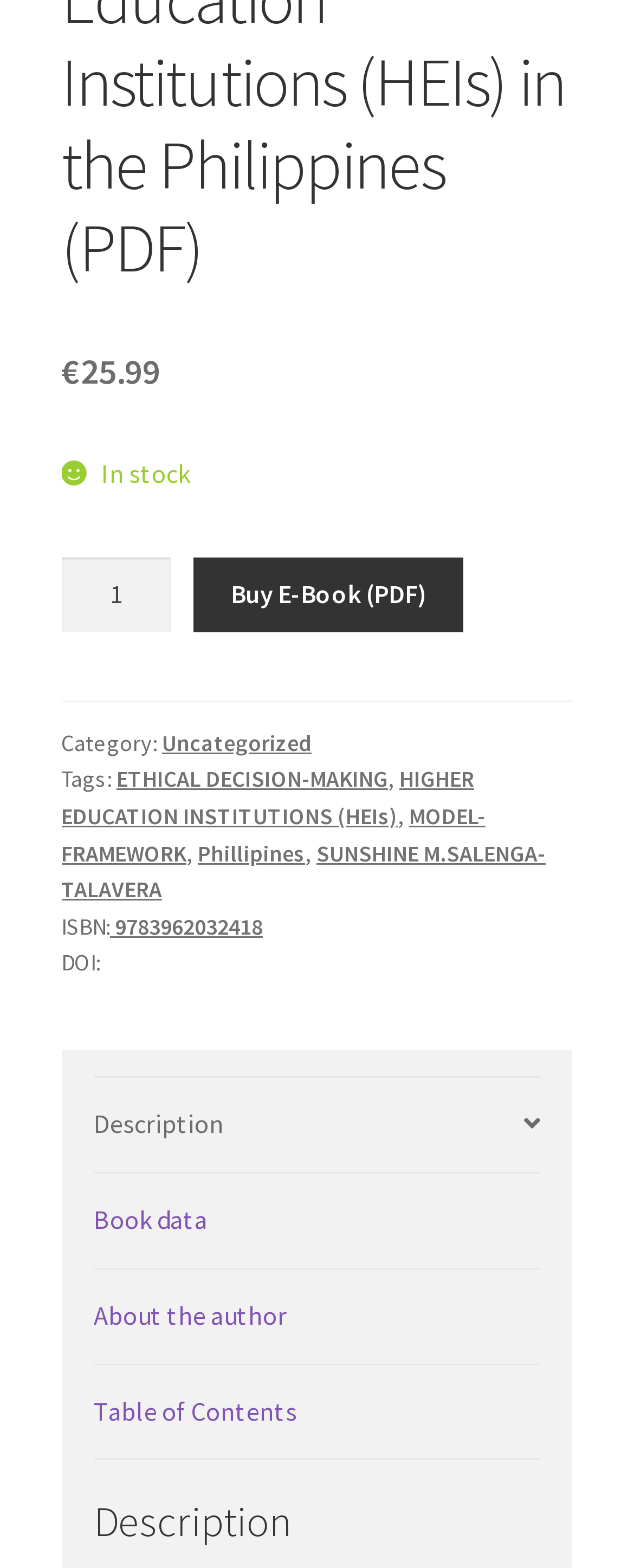Identify the bounding box coordinates of the element that should be clicked to fulfill this task: "View the description of the e-book". The coordinates should be provided as four float numbers between 0 and 1, i.e., [left, top, right, bottom].

[0.148, 0.687, 0.852, 0.748]